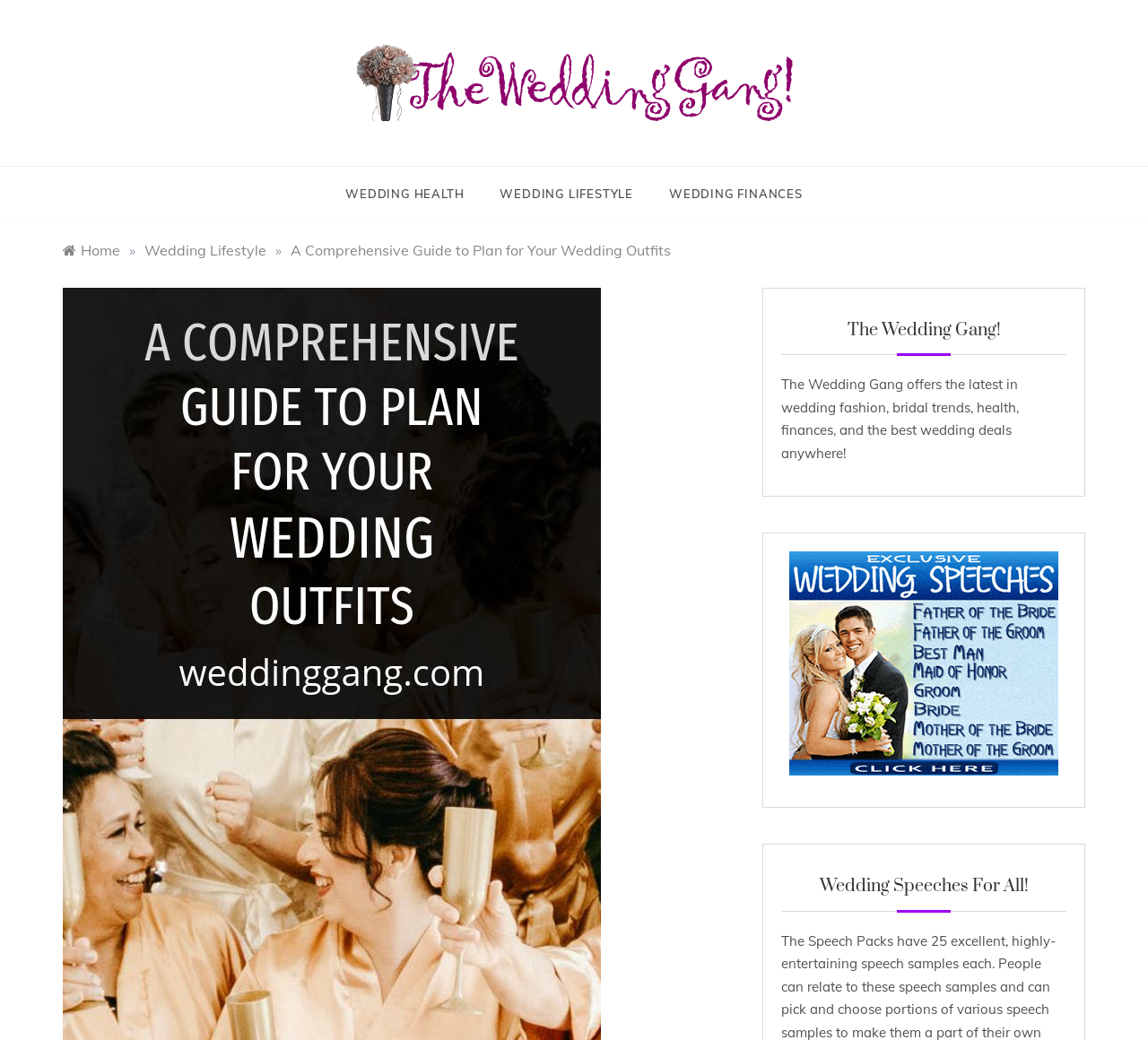What are the main categories of wedding-related topics on this website? Using the information from the screenshot, answer with a single word or phrase.

Health, Lifestyle, Finances